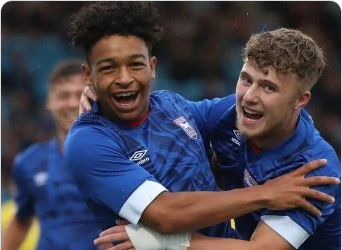What is the hairstyle of one of the footballers?
Using the image as a reference, answer the question with a short word or phrase.

curly